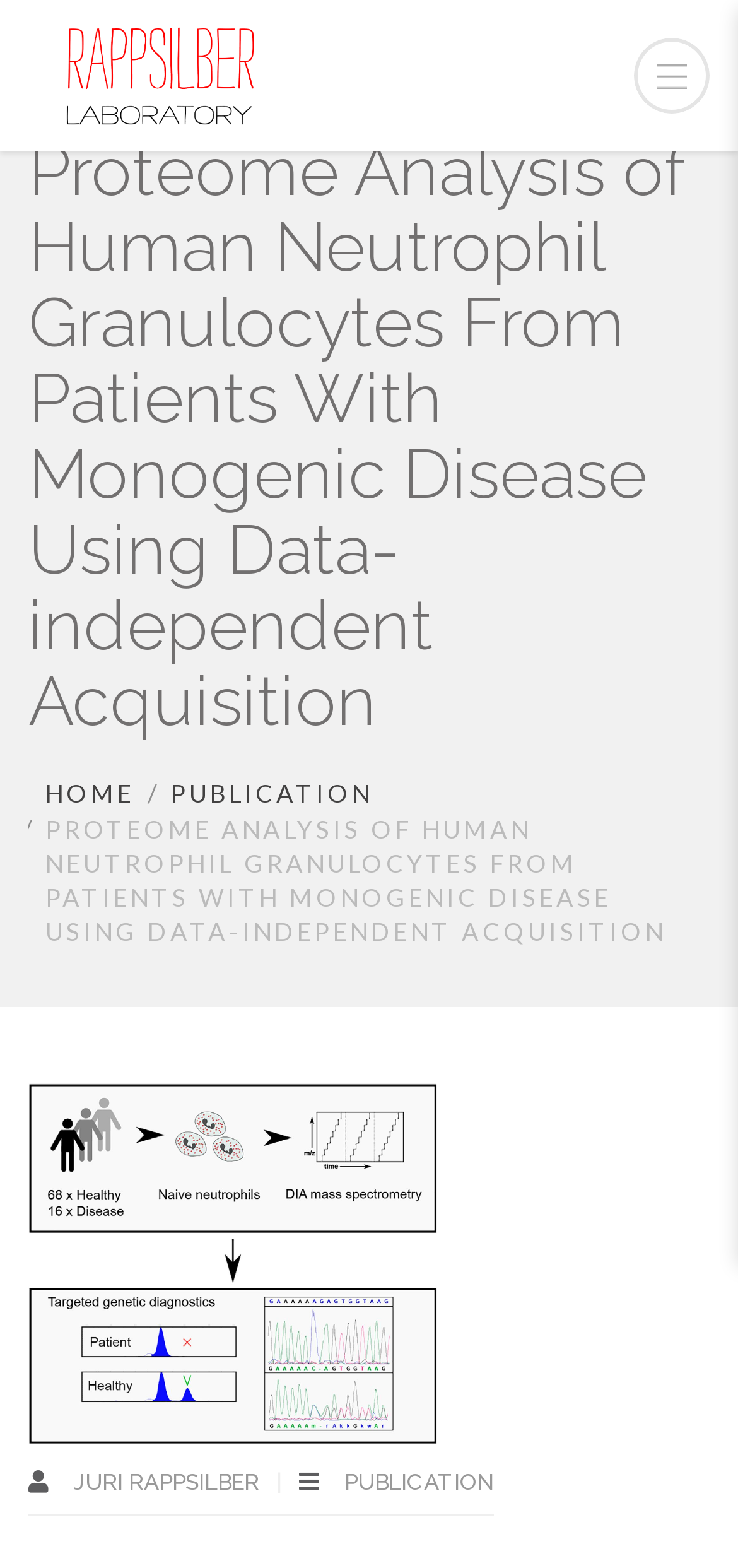Answer with a single word or phrase: 
What is the text above the 'HOME' link?

Proteome Analysis of Human Neutrophil Granulocytes From Patients With Monogenic Disease Using Data-independent Acquisition